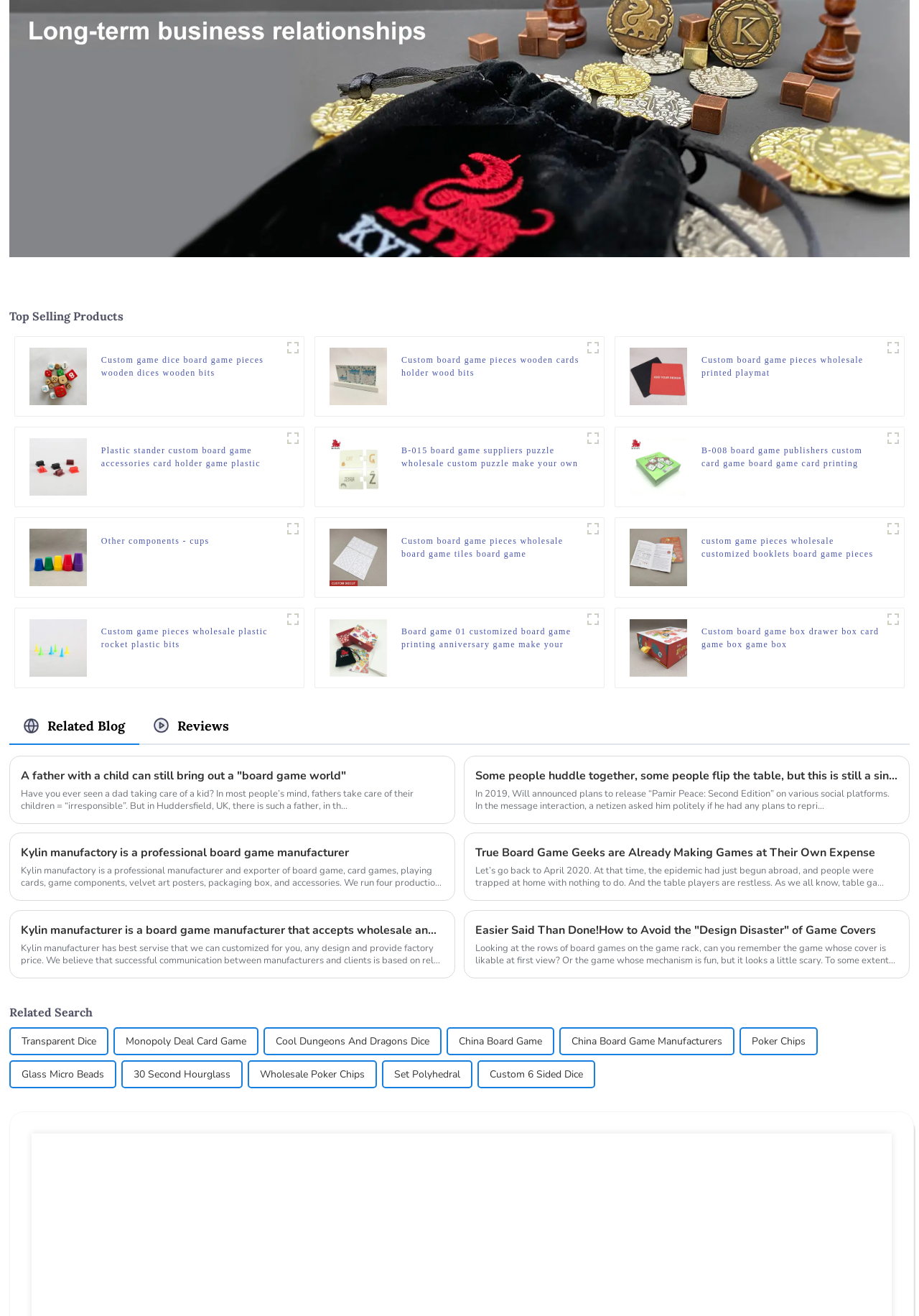Locate the bounding box coordinates of the item that should be clicked to fulfill the instruction: "Explore the 'Custom board game pieces wholesale customized booklets board game pieces' link".

[0.763, 0.406, 0.96, 0.426]